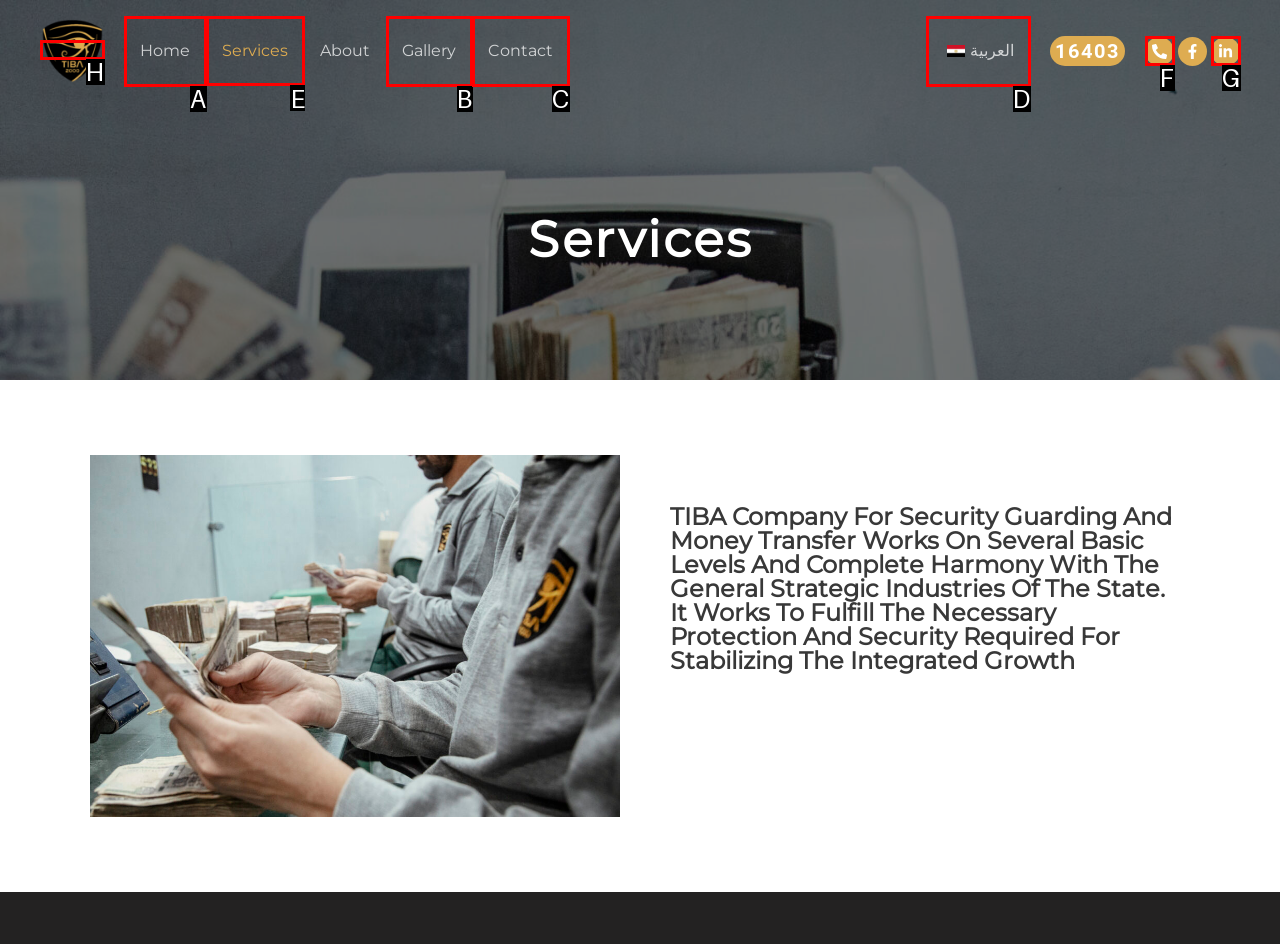Select the proper HTML element to perform the given task: view services Answer with the corresponding letter from the provided choices.

E